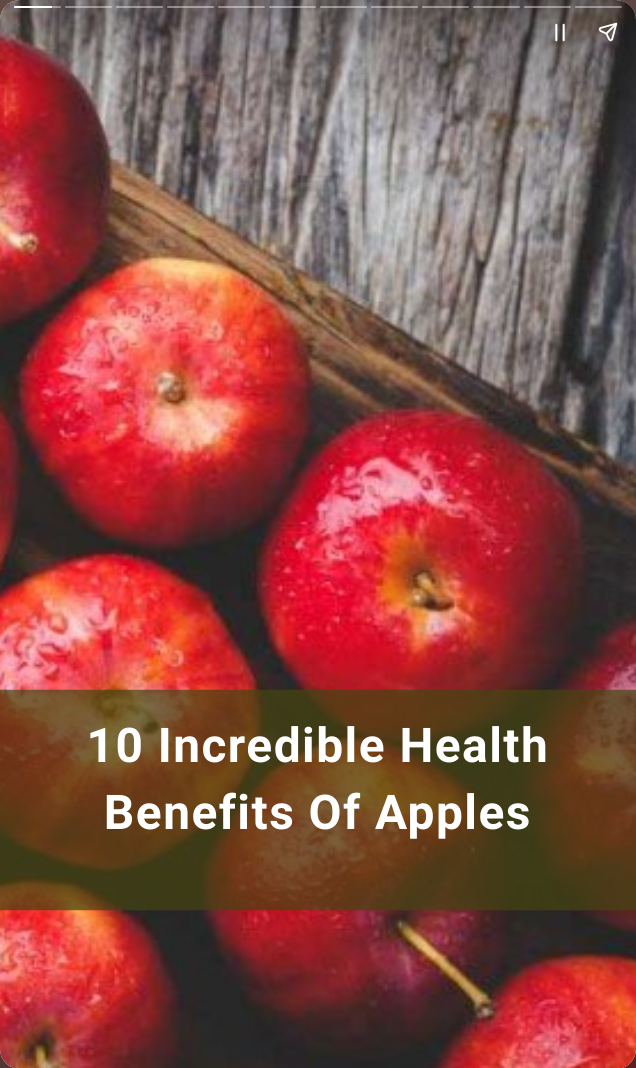Elaborate on the image with a comprehensive description.

The image showcases a vibrant arrangement of fresh red apples, glistening with droplets of water, resting on a rustic wooden surface. Overlaid on the bottom of the image is the text "10 Incredible Health Benefits Of Apples," presented in a bold, white font against a semi-transparent green background. This composition highlights not just the aesthetic appeal of the apples but also emphasizes the health benefits associated with this popular fruit, inviting viewers to learn more about their nutritional value and wellness contributions.